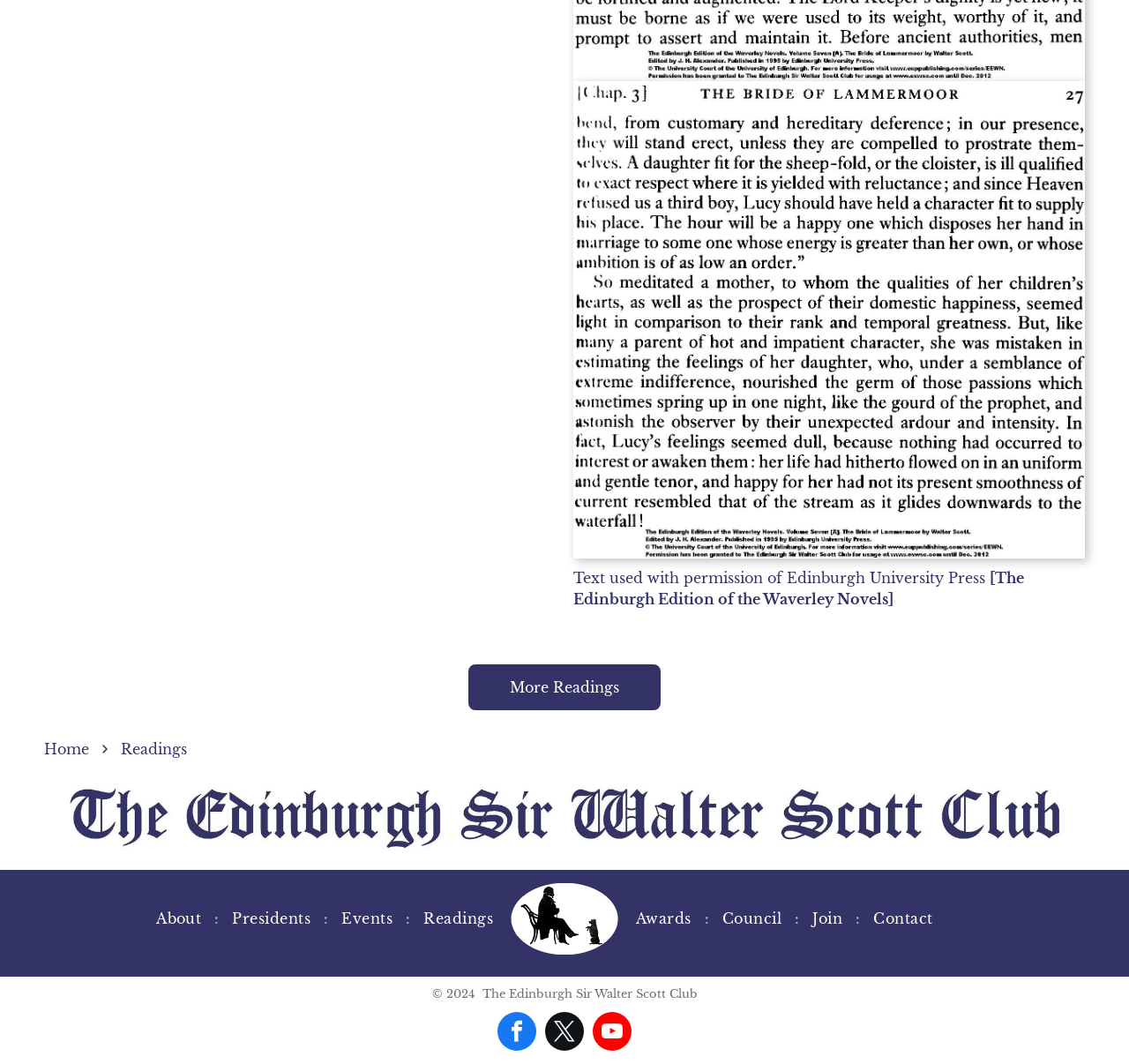Please specify the bounding box coordinates of the region to click in order to perform the following instruction: "Go to 'Readings' page".

[0.363, 0.848, 0.448, 0.879]